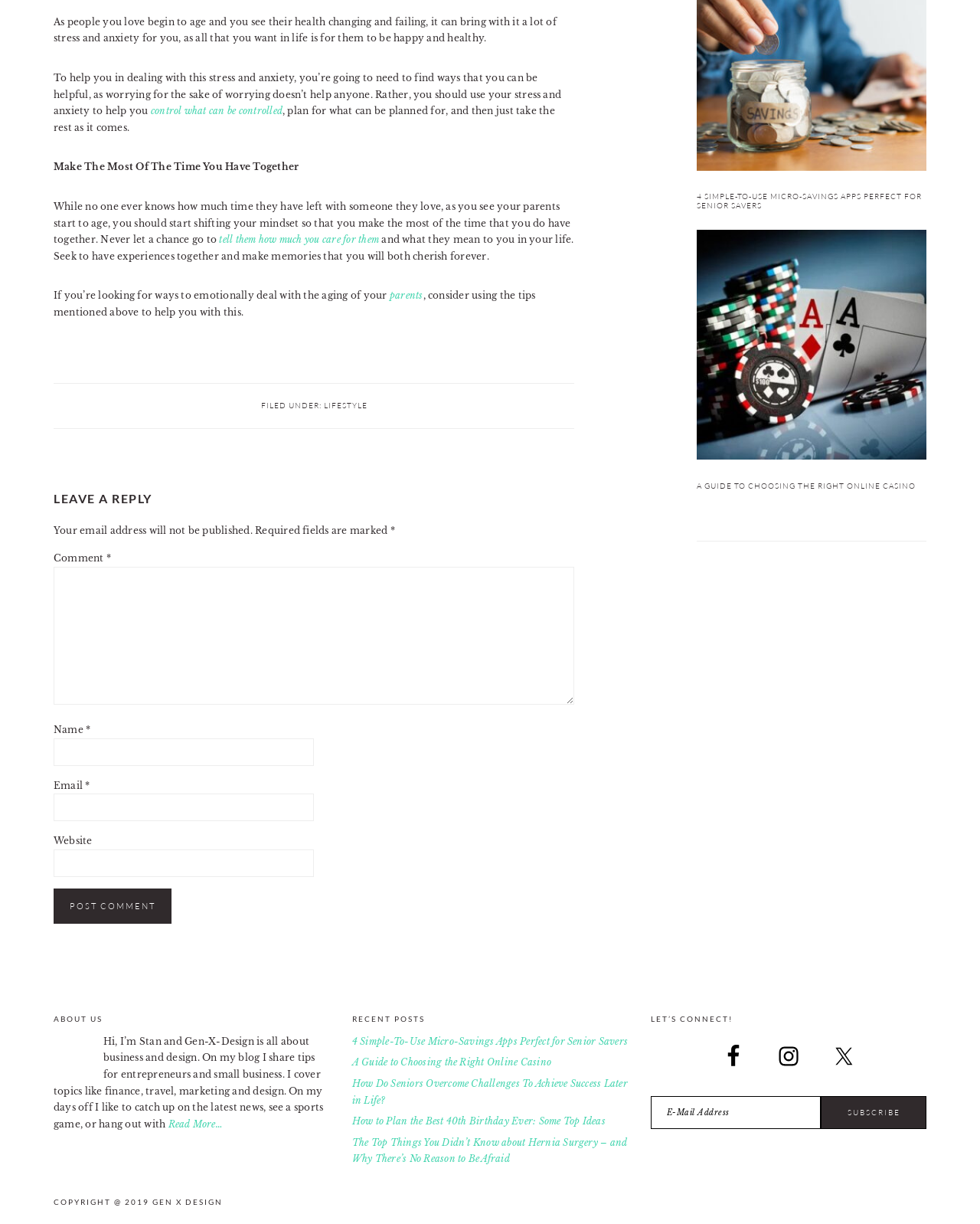Locate the bounding box coordinates of the clickable area needed to fulfill the instruction: "Read the article about choosing the right online casino".

[0.711, 0.188, 0.945, 0.38]